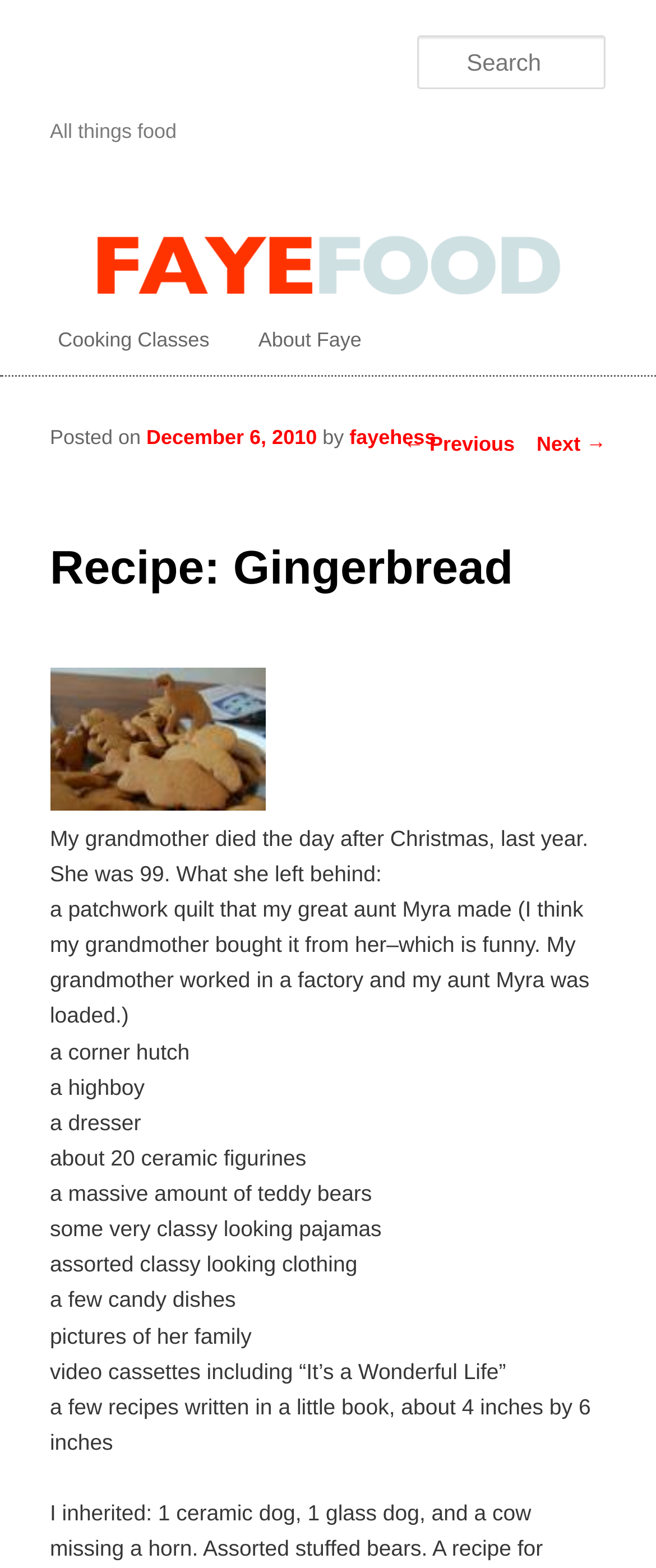For the given element description Next →, determine the bounding box coordinates of the UI element. The coordinates should follow the format (top-left x, top-left y, bottom-right x, bottom-right y) and be within the range of 0 to 1.

[0.818, 0.276, 0.924, 0.291]